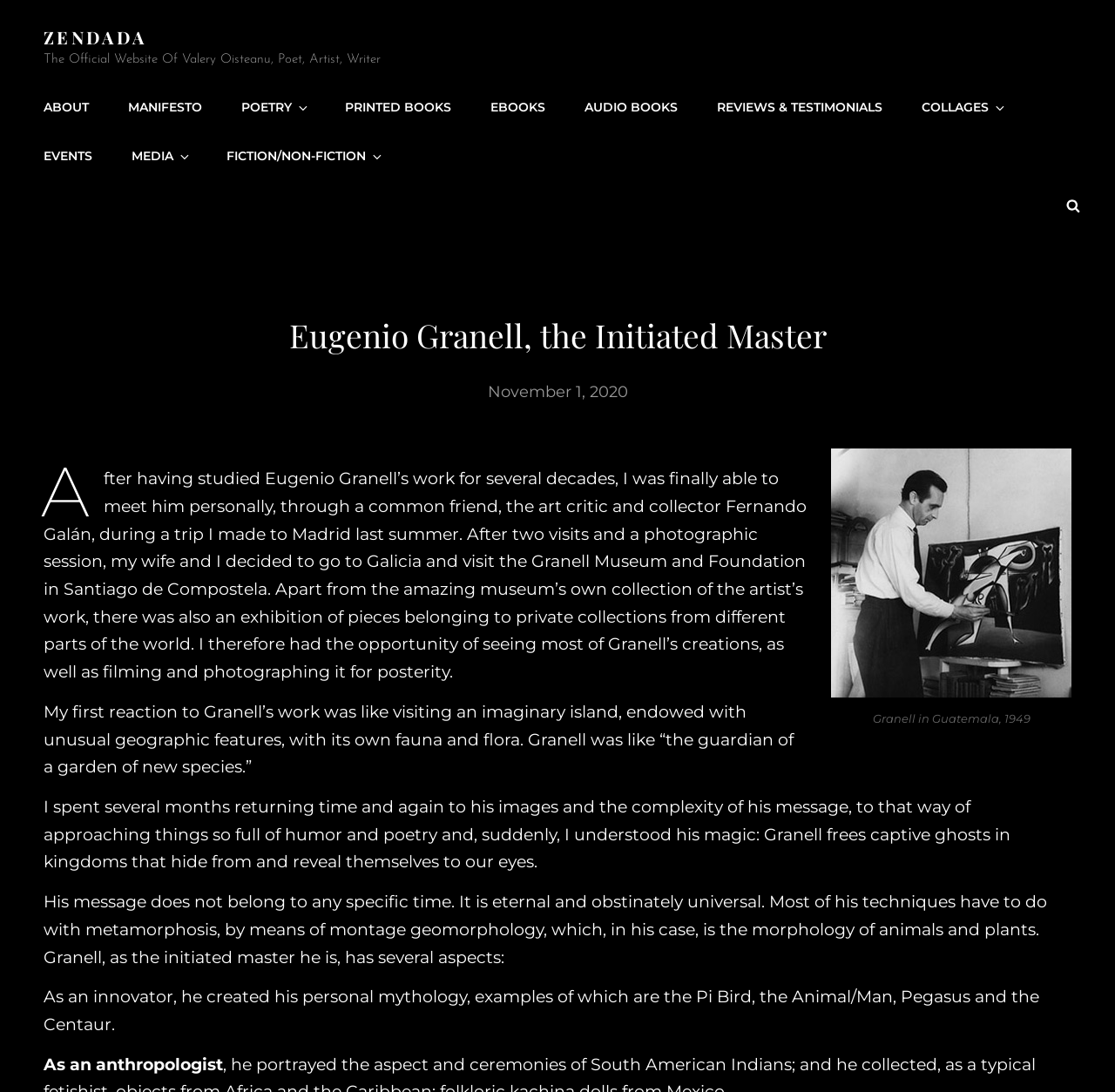Please identify the coordinates of the bounding box for the clickable region that will accomplish this instruction: "Navigate to the ABOUT page".

[0.023, 0.076, 0.095, 0.121]